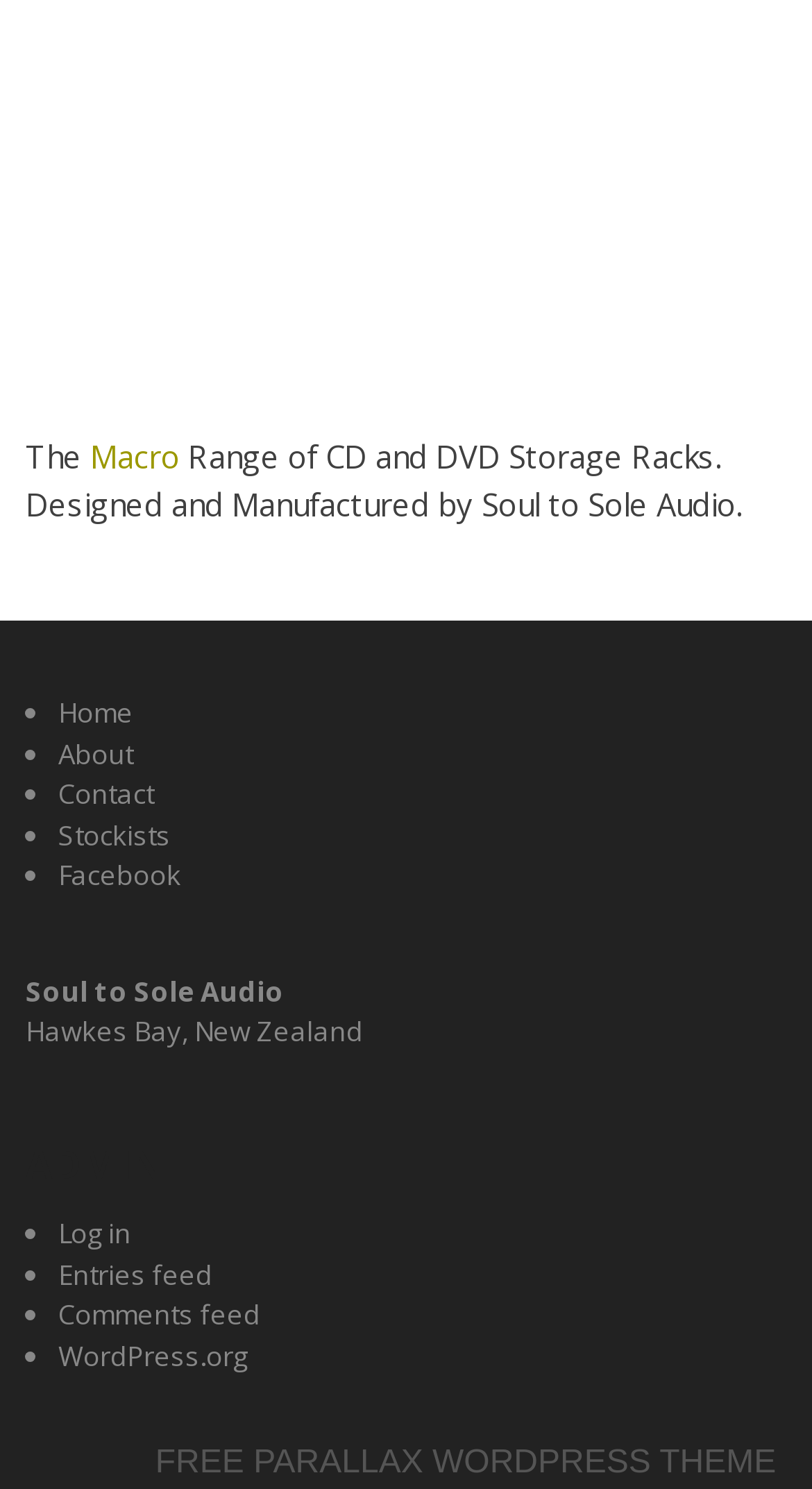Return the bounding box coordinates of the UI element that corresponds to this description: "Contact". The coordinates must be given as four float numbers in the range of 0 and 1, [left, top, right, bottom].

[0.071, 0.52, 0.189, 0.546]